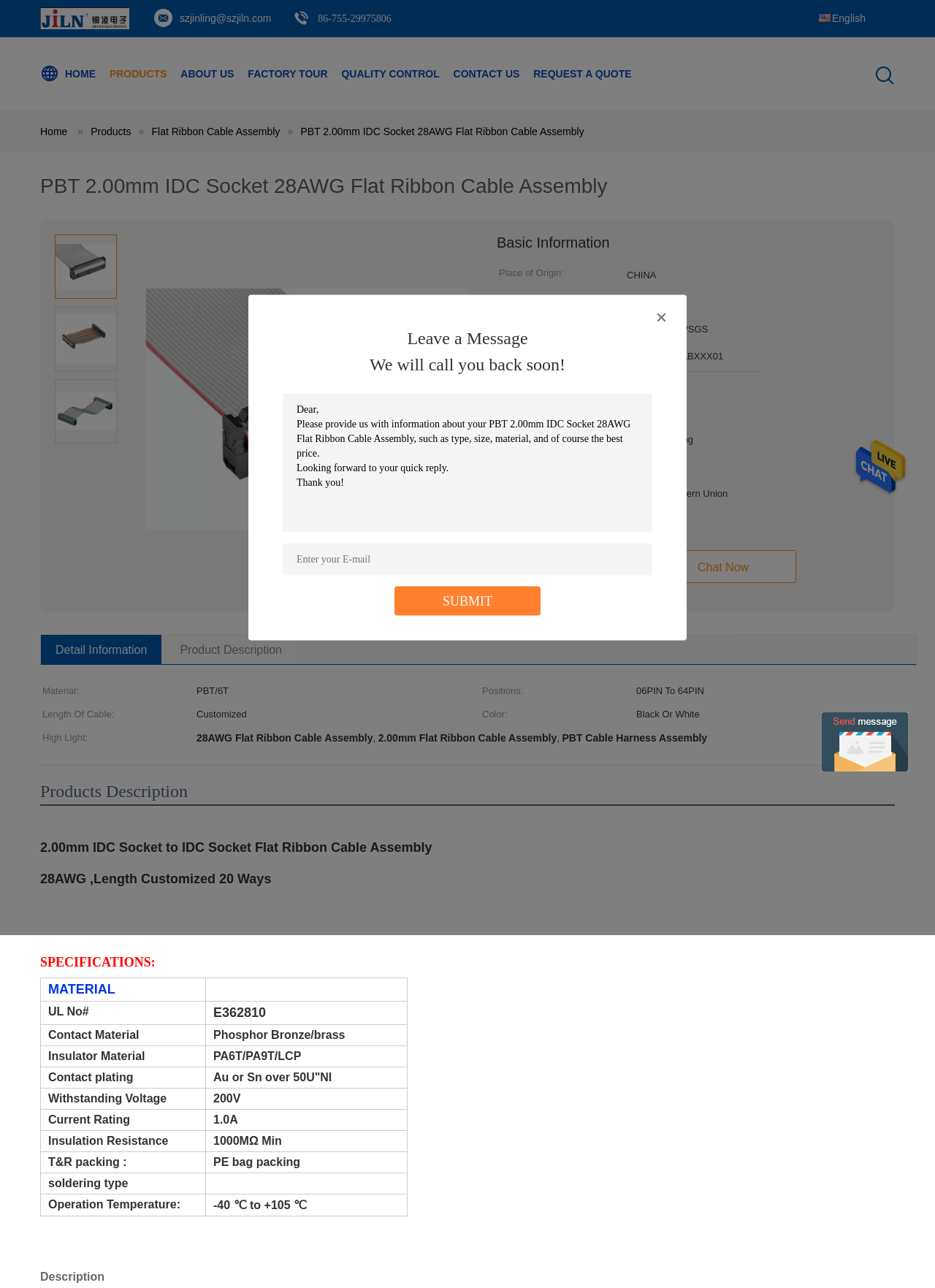Give an extensive and precise description of the webpage.

This webpage is about a product called "PBT 2.00mm IDC Socket 28AWG Flat Ribbon Cable Assembly" from a Chinese manufacturer. At the top of the page, there is a heading with the product name, followed by a navigation menu with links to different sections of the website, including "Home", "Products", "About Us", and "Contact Us".

Below the navigation menu, there is a section with a heading "Basic Information" that provides details about the product, including its place of origin, brand name, certification, model number, minimum order quantity, price, packaging details, delivery time, and payment terms. This information is presented in a table format with rows and columns.

To the right of the "Basic Information" section, there are two buttons, "Send Message" and "Leave a Message", which allow users to contact the manufacturer. There is also a textbox where users can enter their email address and a submit button.

Further down the page, there is a section with a heading "Product Description" that provides more detailed information about the product, including its material, positions, length of cable, and color. This information is presented in a table format with rows and columns.

There are also several images on the page, including a logo of the manufacturer and some product images. Additionally, there are links to other related products, such as "28AWG Flat Ribbon Cable Assembly" and "2.00mm Flat Ribbon Cable Assembly".

At the bottom of the page, there is a section with contact information, including an email address, phone number, and a link to a contact form. There is also a link to a "Request a Quote" page.